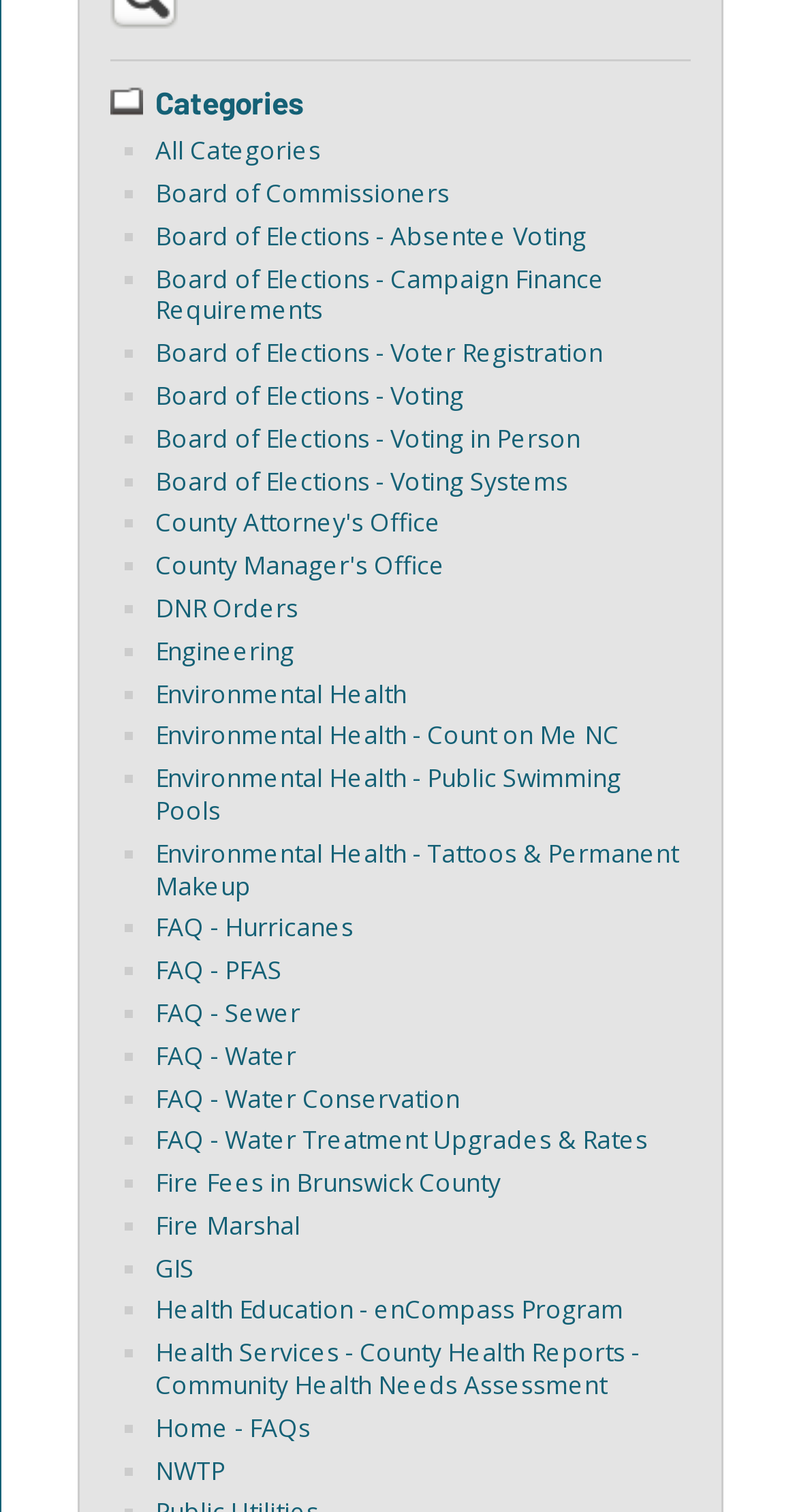Identify the bounding box coordinates for the UI element described as follows: FAQ - PFAS. Use the format (top-left x, top-left y, bottom-right x, bottom-right y) and ensure all values are floating point numbers between 0 and 1.

[0.195, 0.63, 0.354, 0.653]